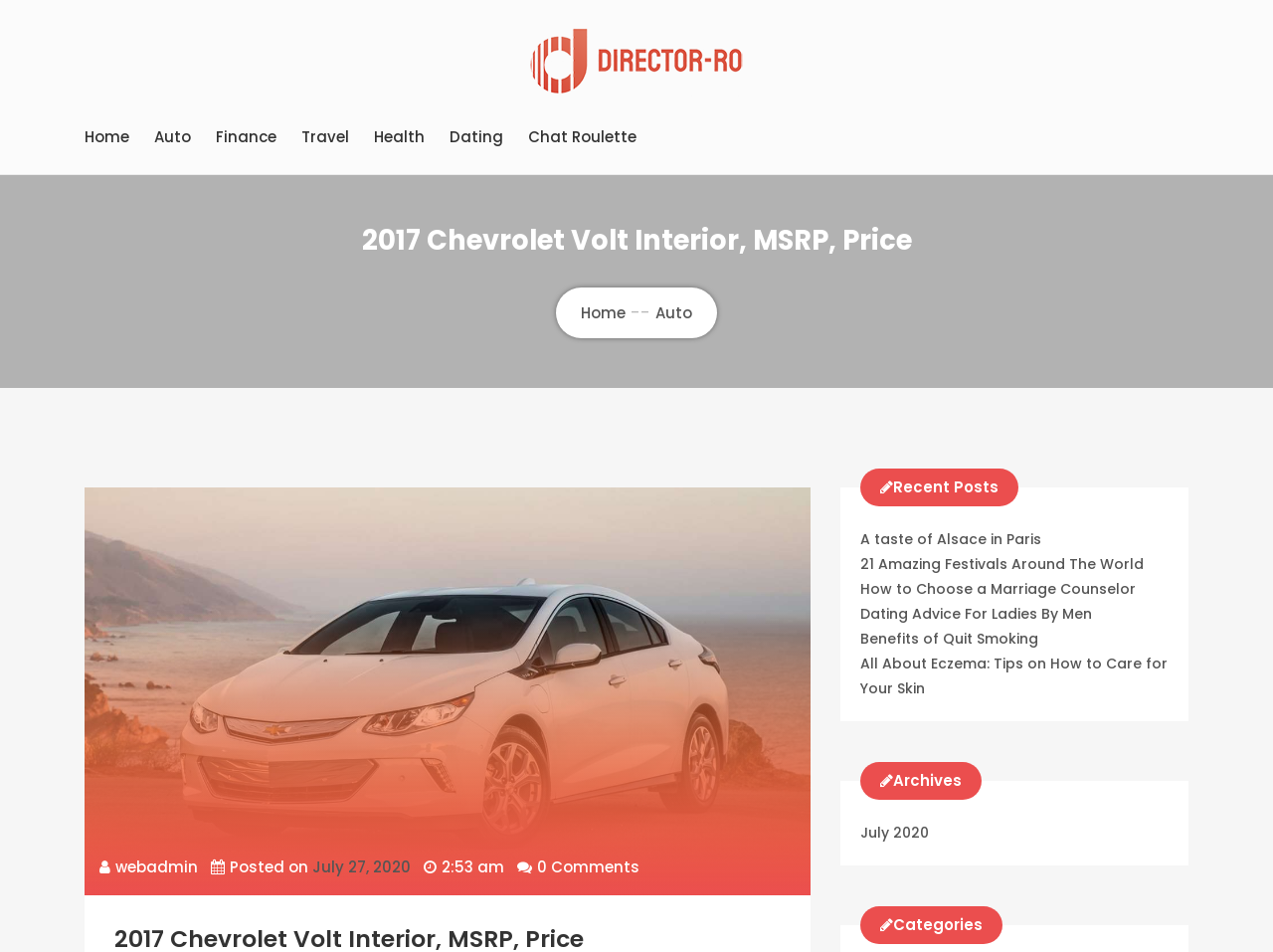Use one word or a short phrase to answer the question provided: 
How many comments are there on the latest post?

0